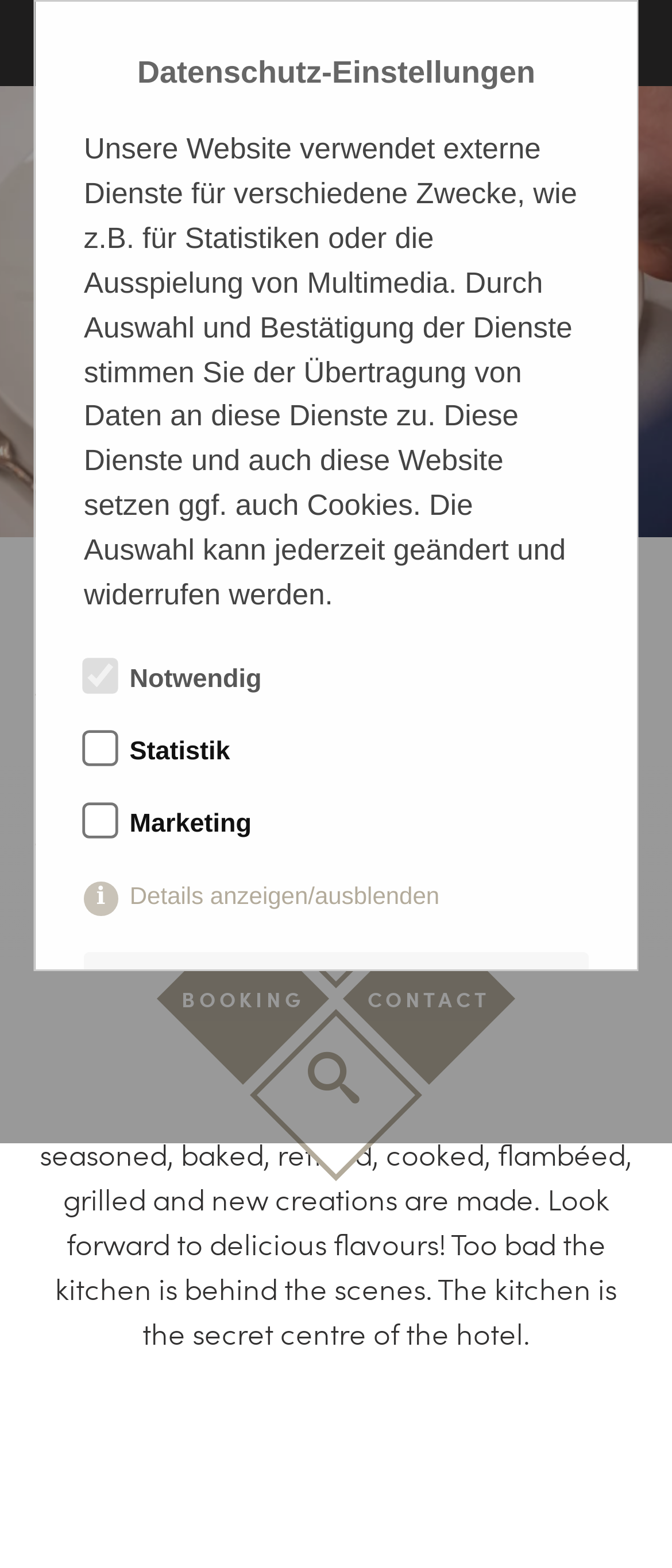Determine the bounding box coordinates of the element that should be clicked to execute the following command: "View the restaurant image".

[0.0, 0.0, 1.0, 0.343]